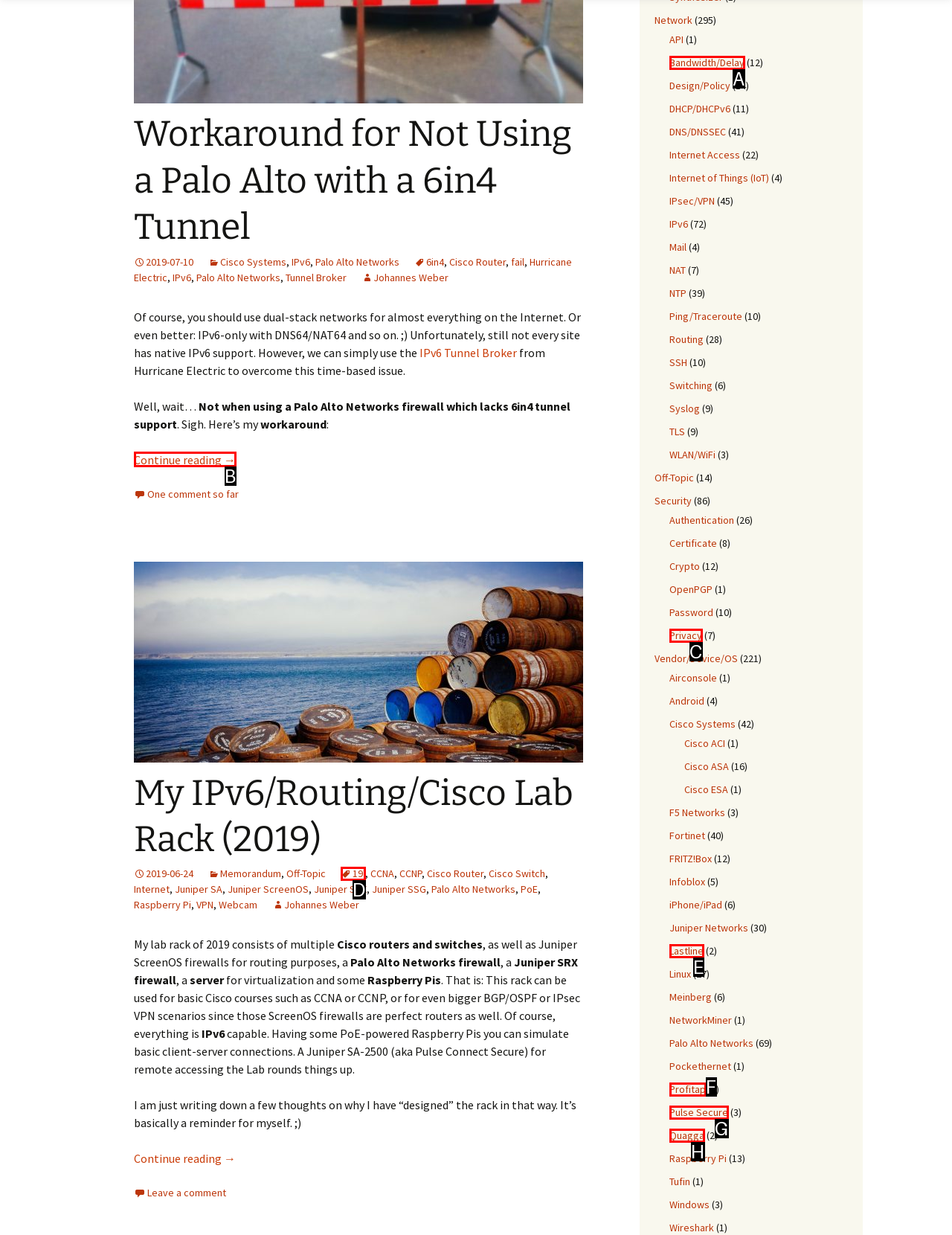Identify which HTML element should be clicked to fulfill this instruction: Click on the link to read the full article 'Workaround for Not Using a Palo Alto with a 6in4 Tunnel' Reply with the correct option's letter.

B